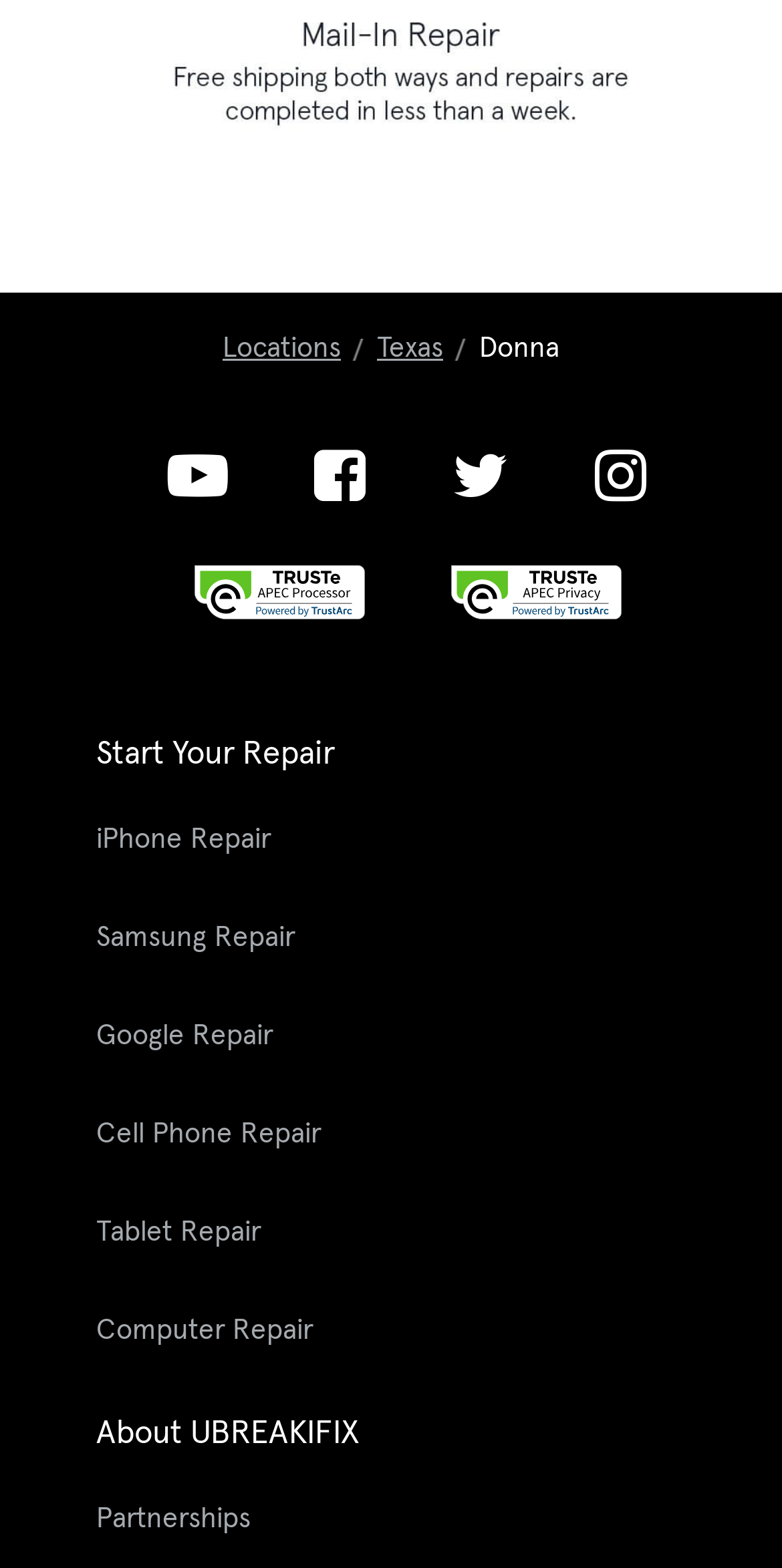Using the element description: "iPhone Repair", determine the bounding box coordinates for the specified UI element. The coordinates should be four float numbers between 0 and 1, [left, top, right, bottom].

[0.123, 0.244, 0.346, 0.262]